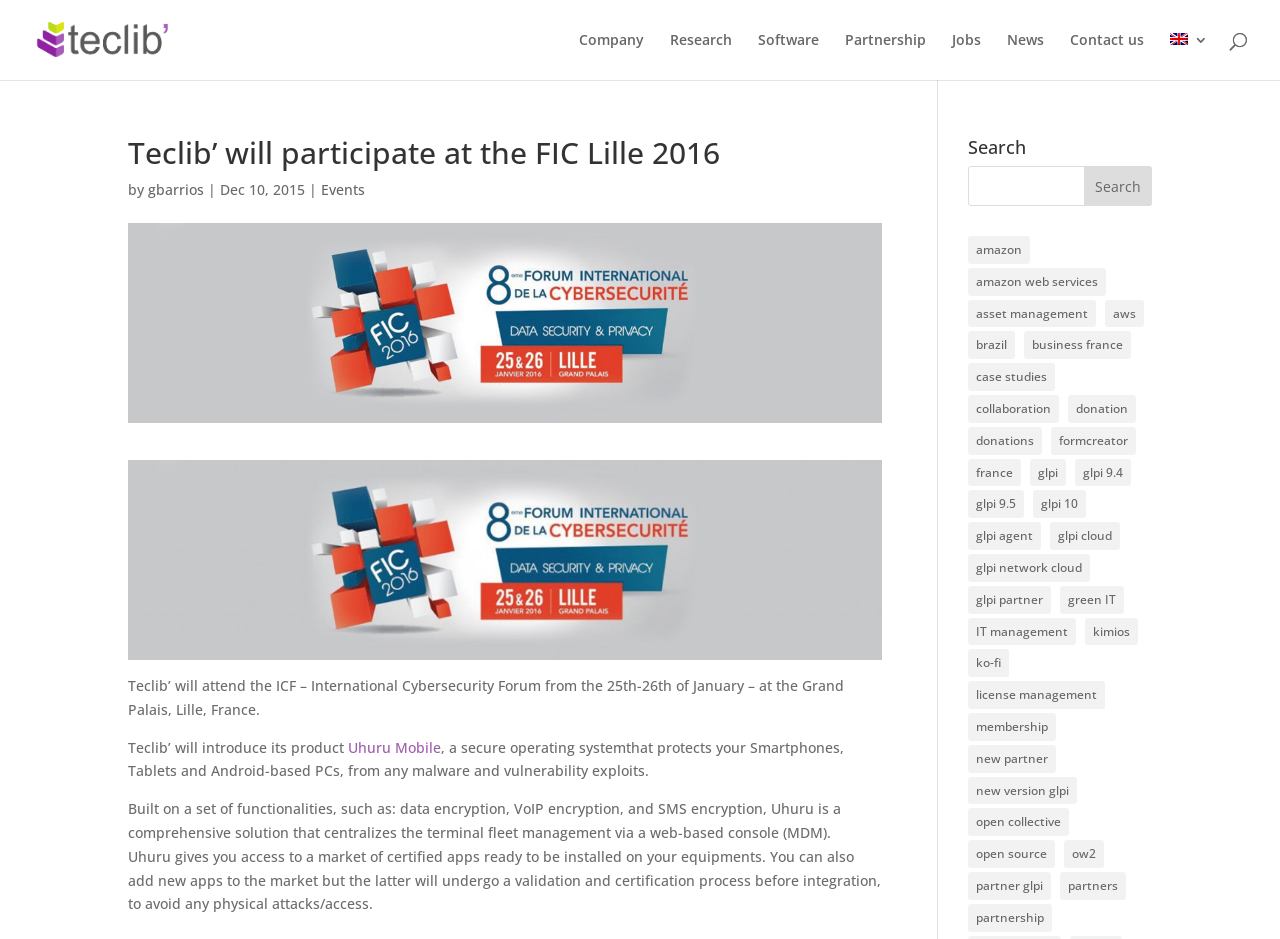Extract the main title from the webpage.

Teclib’ will participate at the FIC Lille 2016